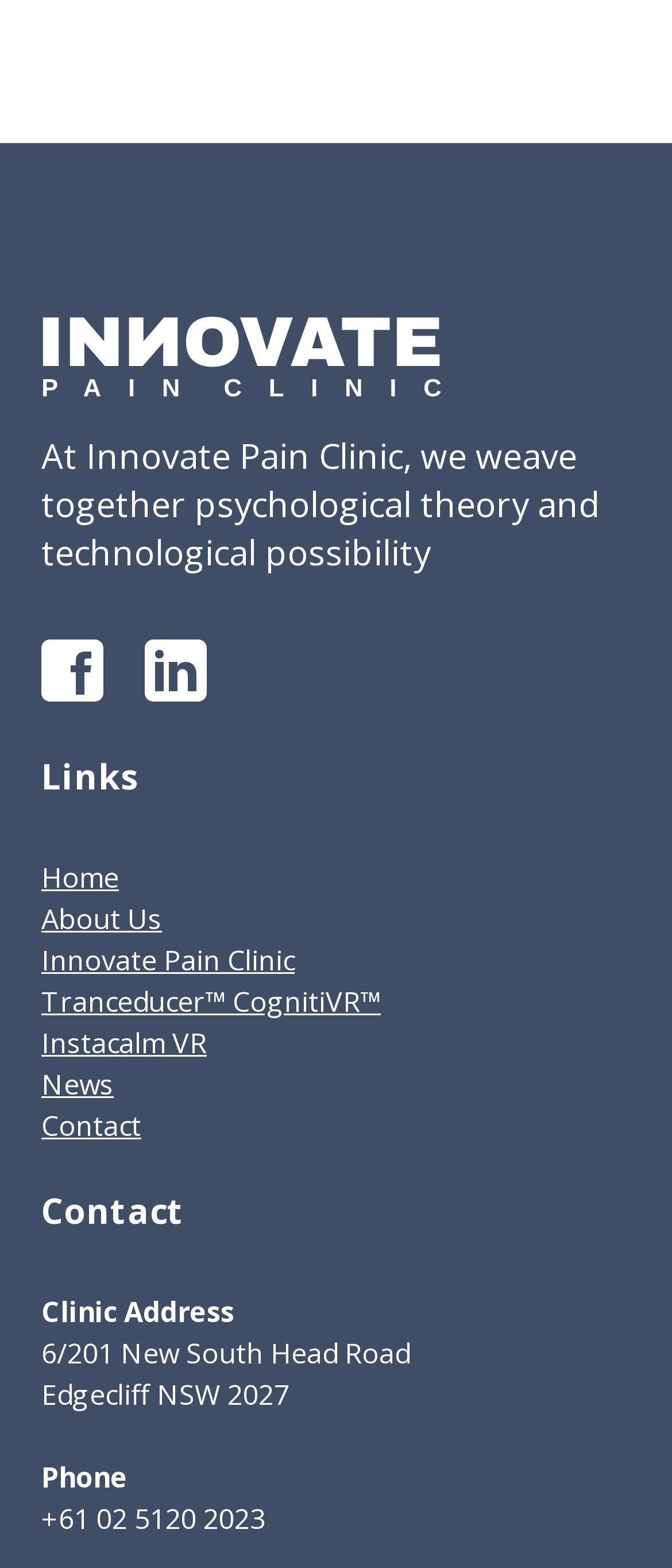Locate the bounding box coordinates of the element to click to perform the following action: 'Call the clinic'. The coordinates should be given as four float values between 0 and 1, in the form of [left, top, right, bottom].

[0.062, 0.956, 0.395, 0.981]